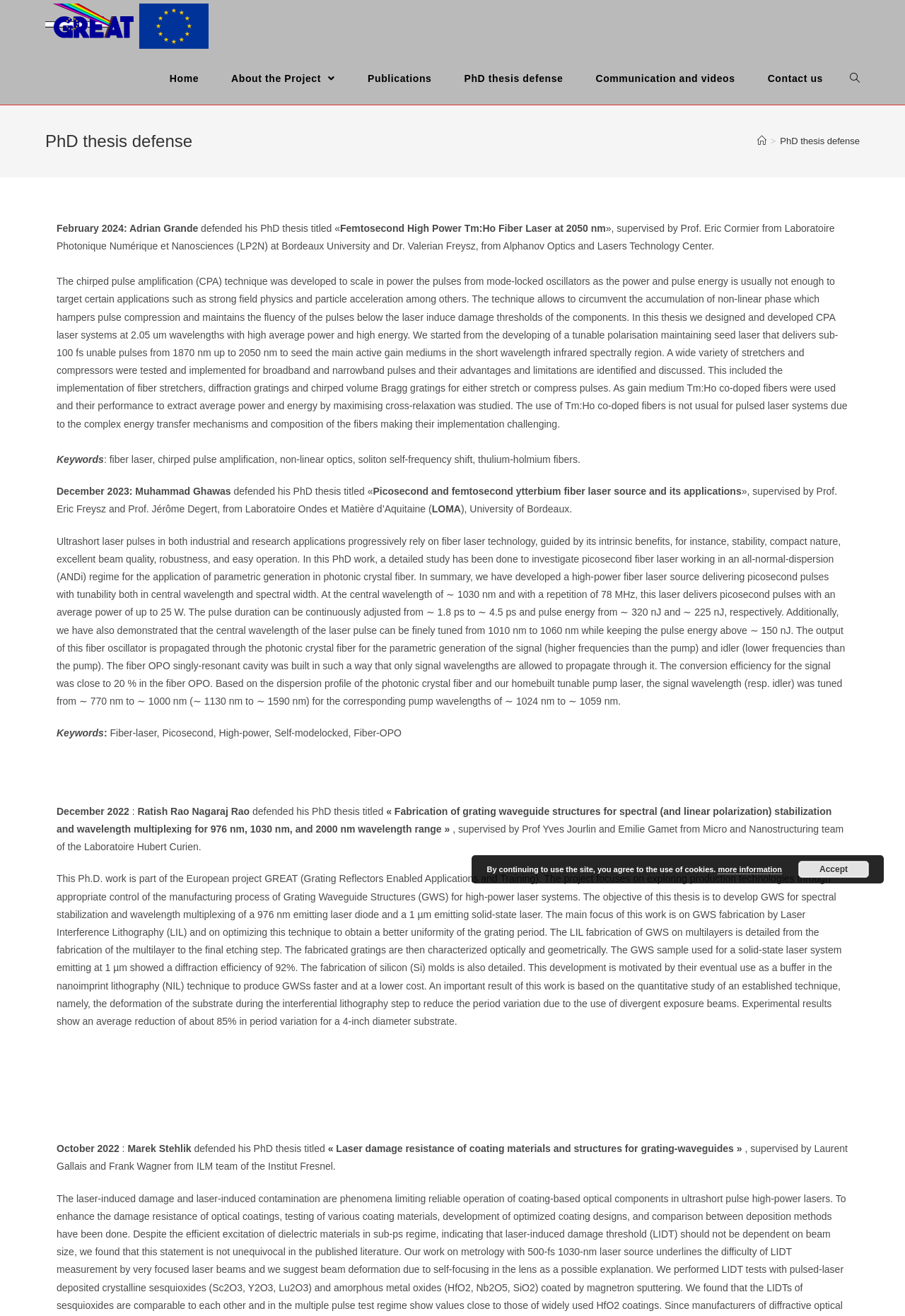Identify the bounding box coordinates for the UI element described as: "alt="ITN-GREAT"". The coordinates should be provided as four floats between 0 and 1: [left, top, right, bottom].

[0.05, 0.015, 0.23, 0.023]